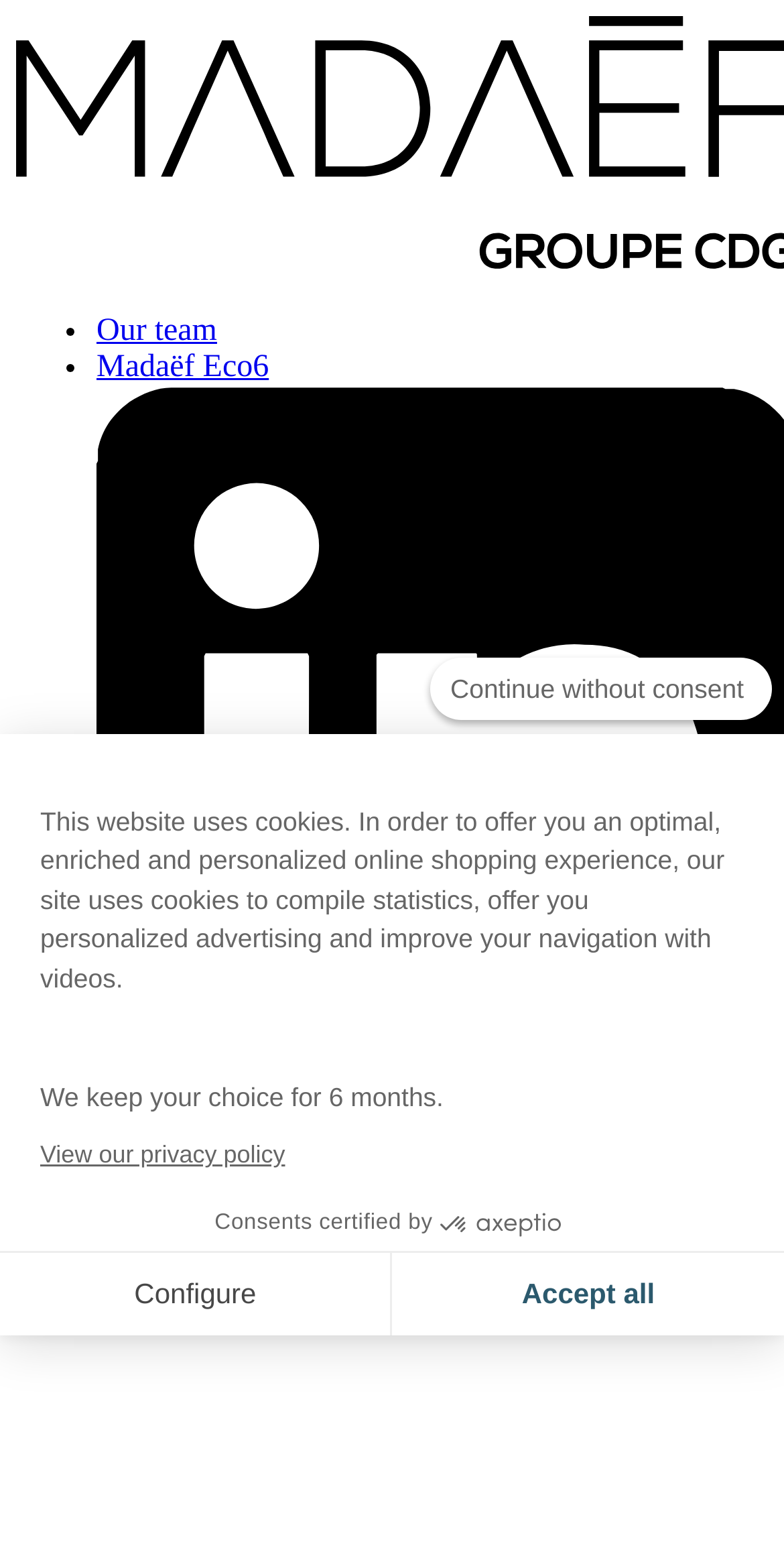Answer with a single word or phrase: 
What is the duration for which the user's choice is kept?

6 months